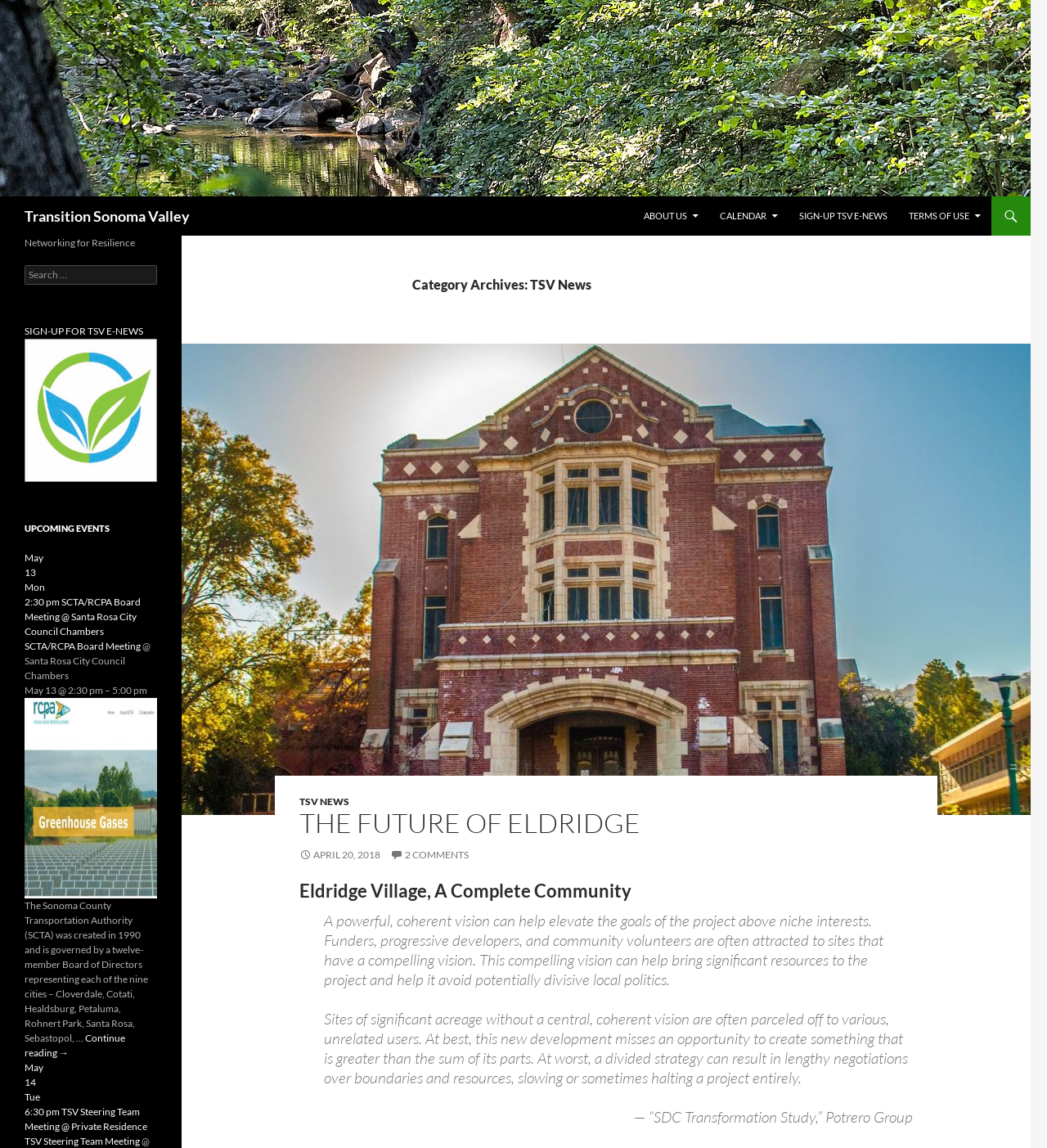Bounding box coordinates are specified in the format (top-left x, top-left y, bottom-right x, bottom-right y). All values are floating point numbers bounded between 0 and 1. Please provide the bounding box coordinate of the region this sentence describes: SIGN-UP FOR TSV E-NEWS

[0.023, 0.283, 0.137, 0.294]